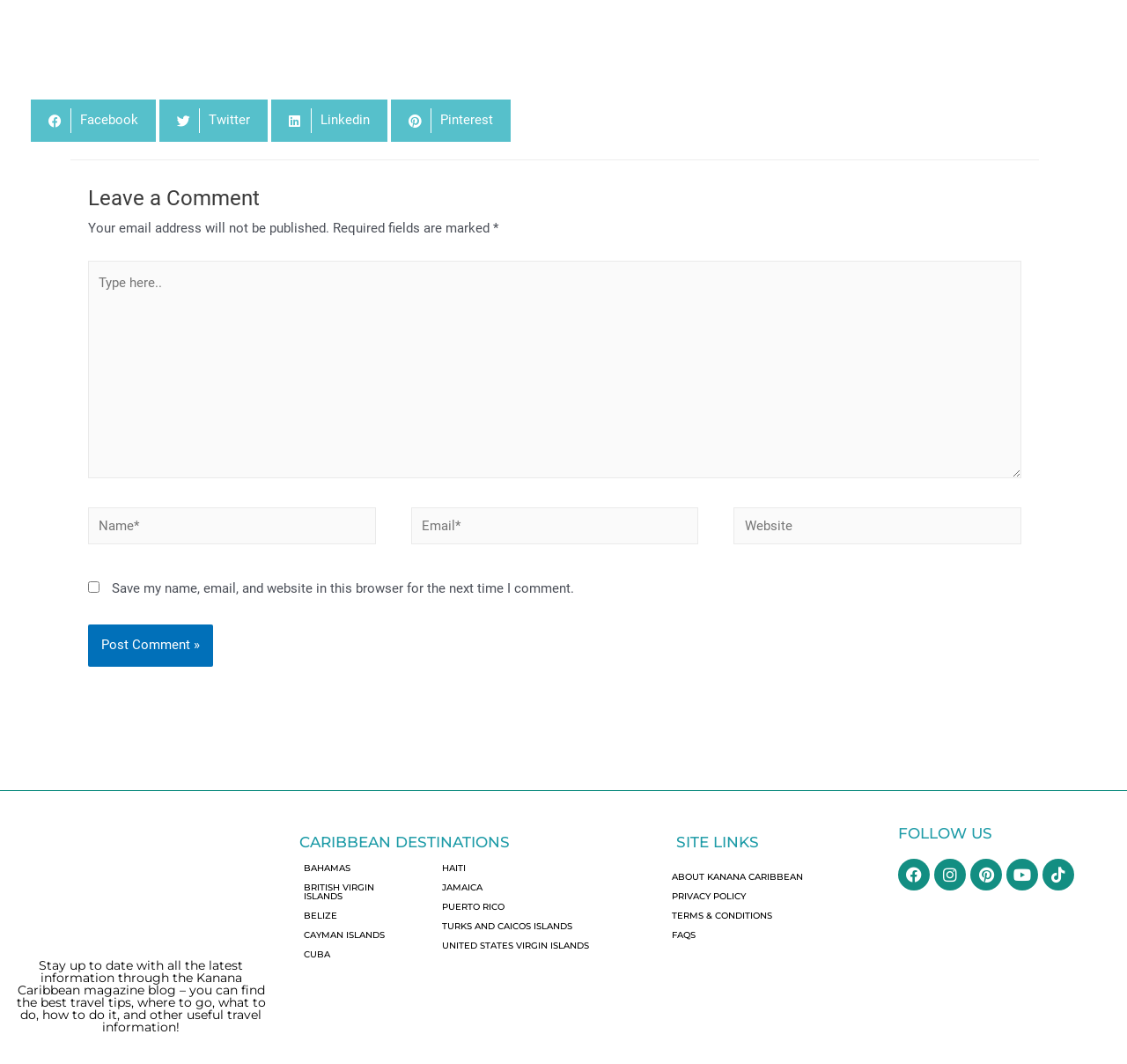From the element description parent_node: Name* name="author" placeholder="Name*", predict the bounding box coordinates of the UI element. The coordinates must be specified in the format (top-left x, top-left y, bottom-right x, bottom-right y) and should be within the 0 to 1 range.

[0.078, 0.477, 0.333, 0.512]